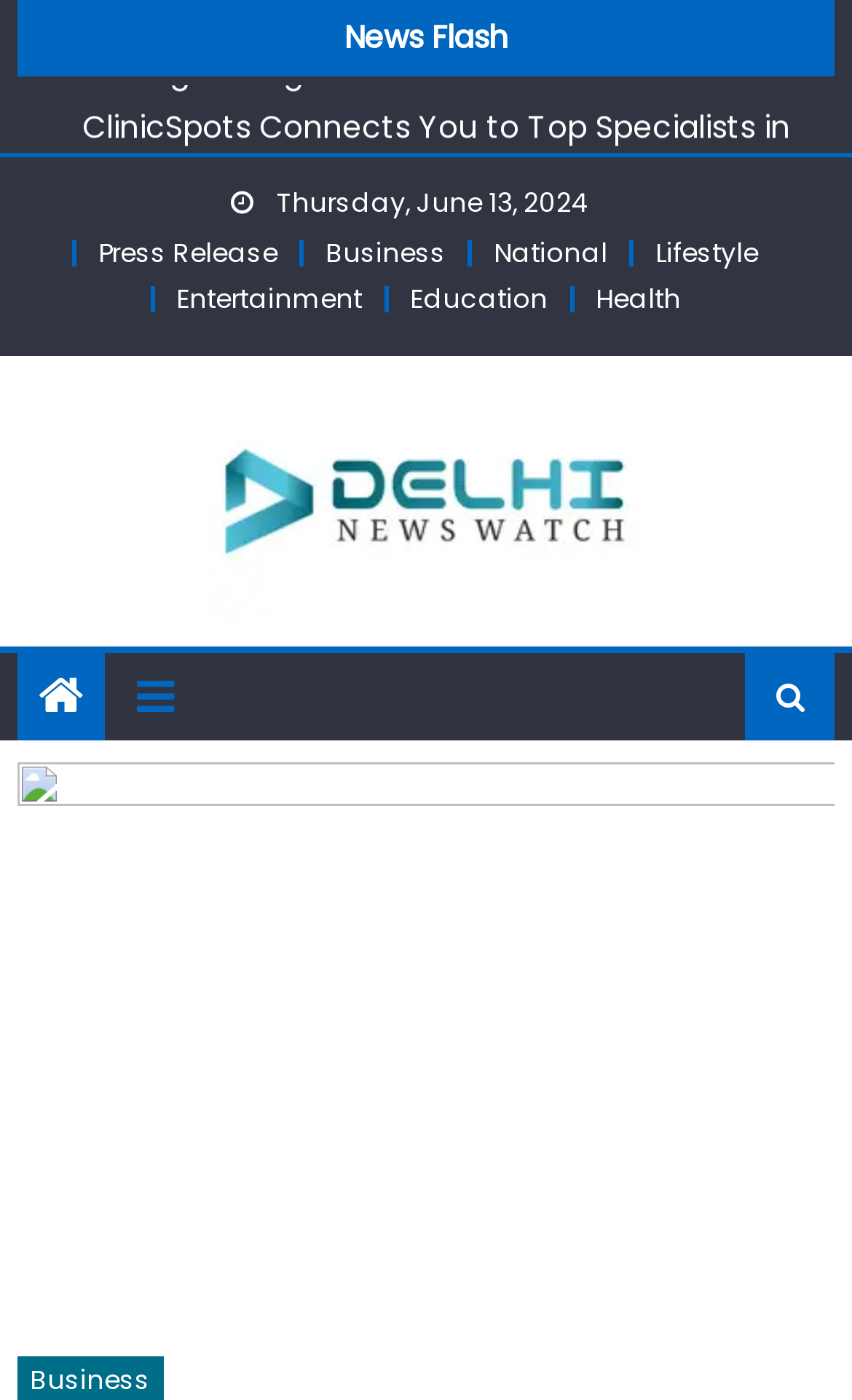What is the first news article mentioned on the webpage?
Refer to the image and respond with a one-word or short-phrase answer.

Estella Style Salon led by makeup artist Ruby Khasa opened in Gurgaon